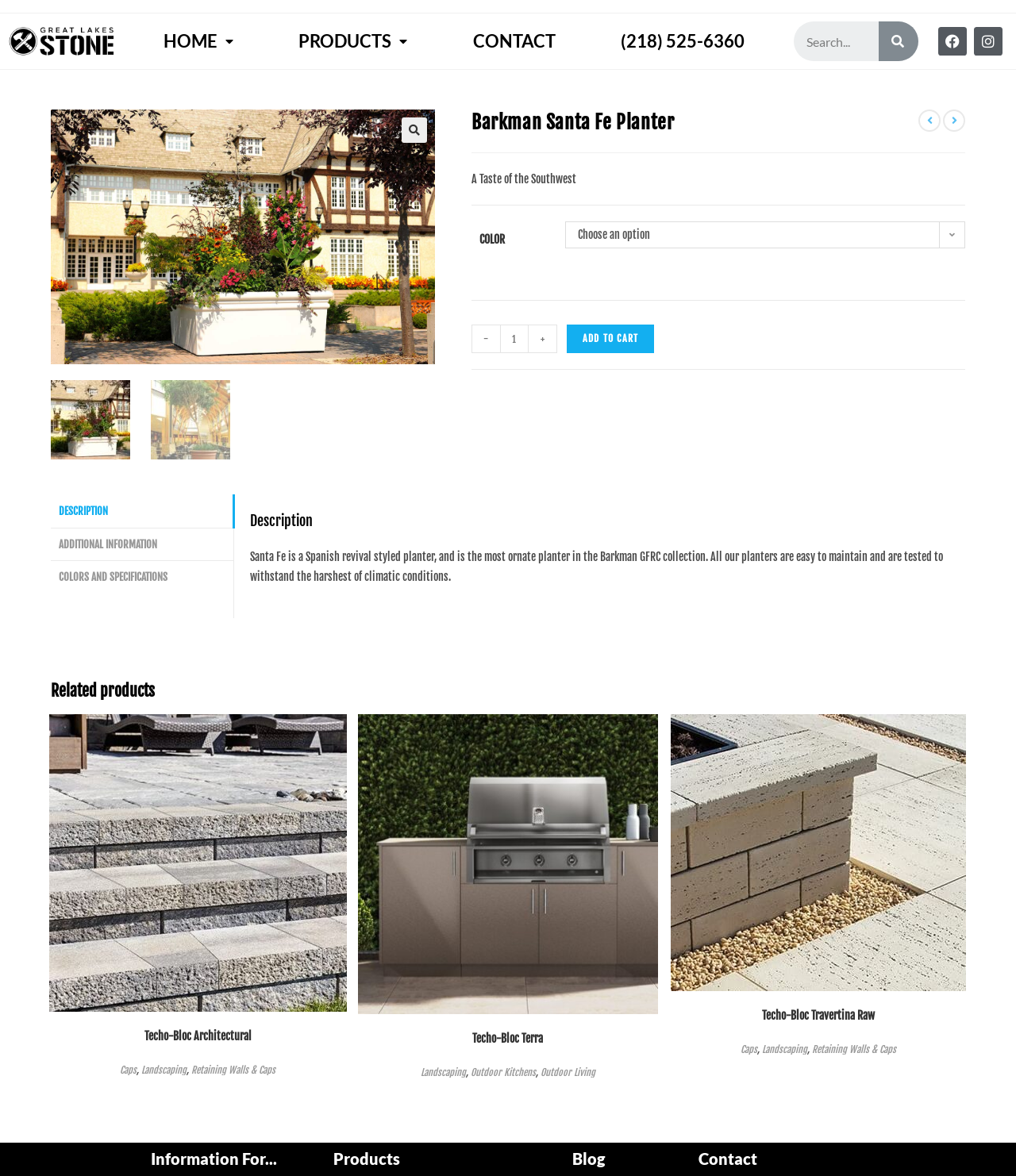What is the name of the planter?
Using the visual information, answer the question in a single word or phrase.

Barkman Santa Fe Planter